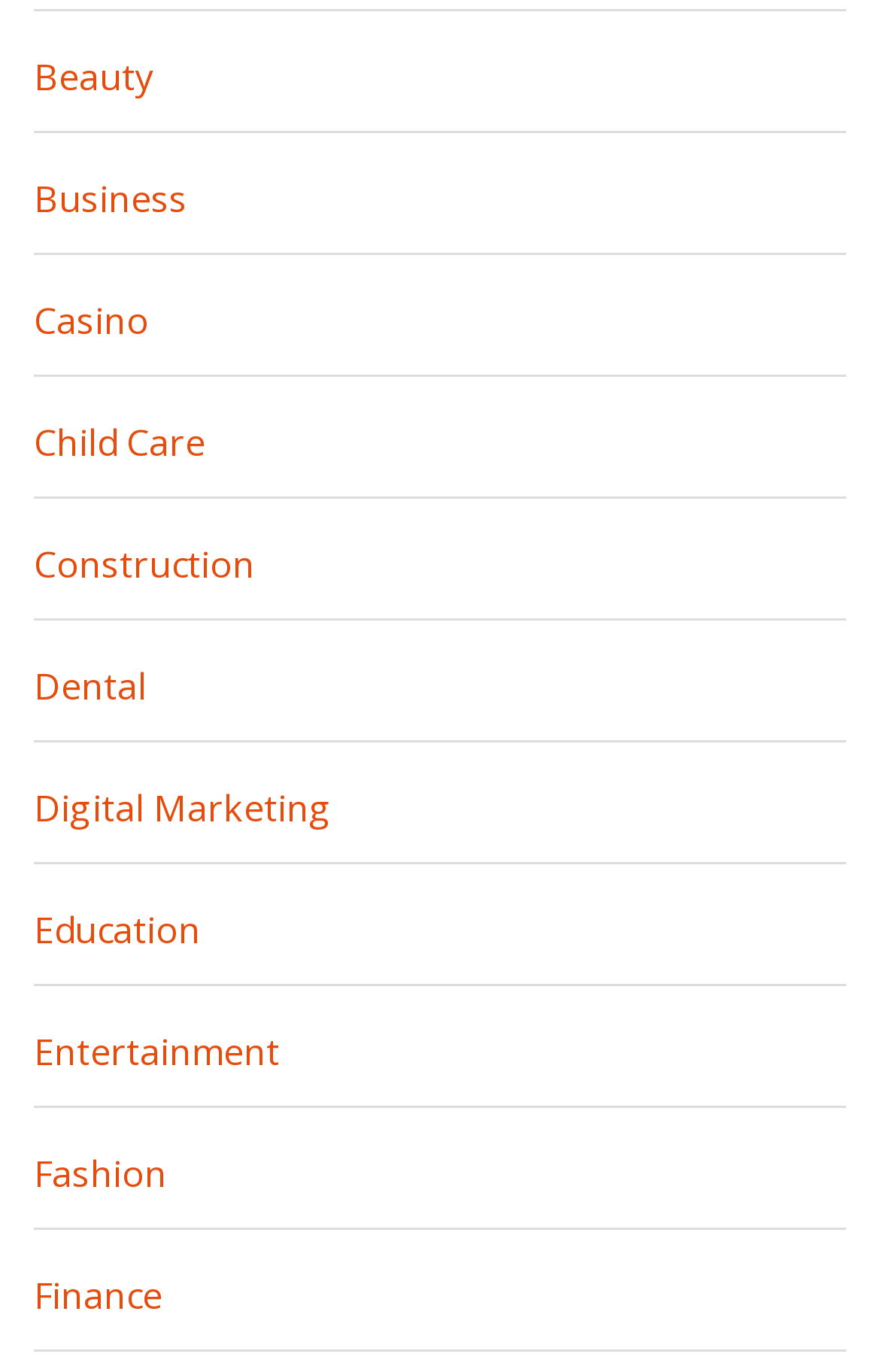Provide a short, one-word or phrase answer to the question below:
What is the first category listed?

Beauty